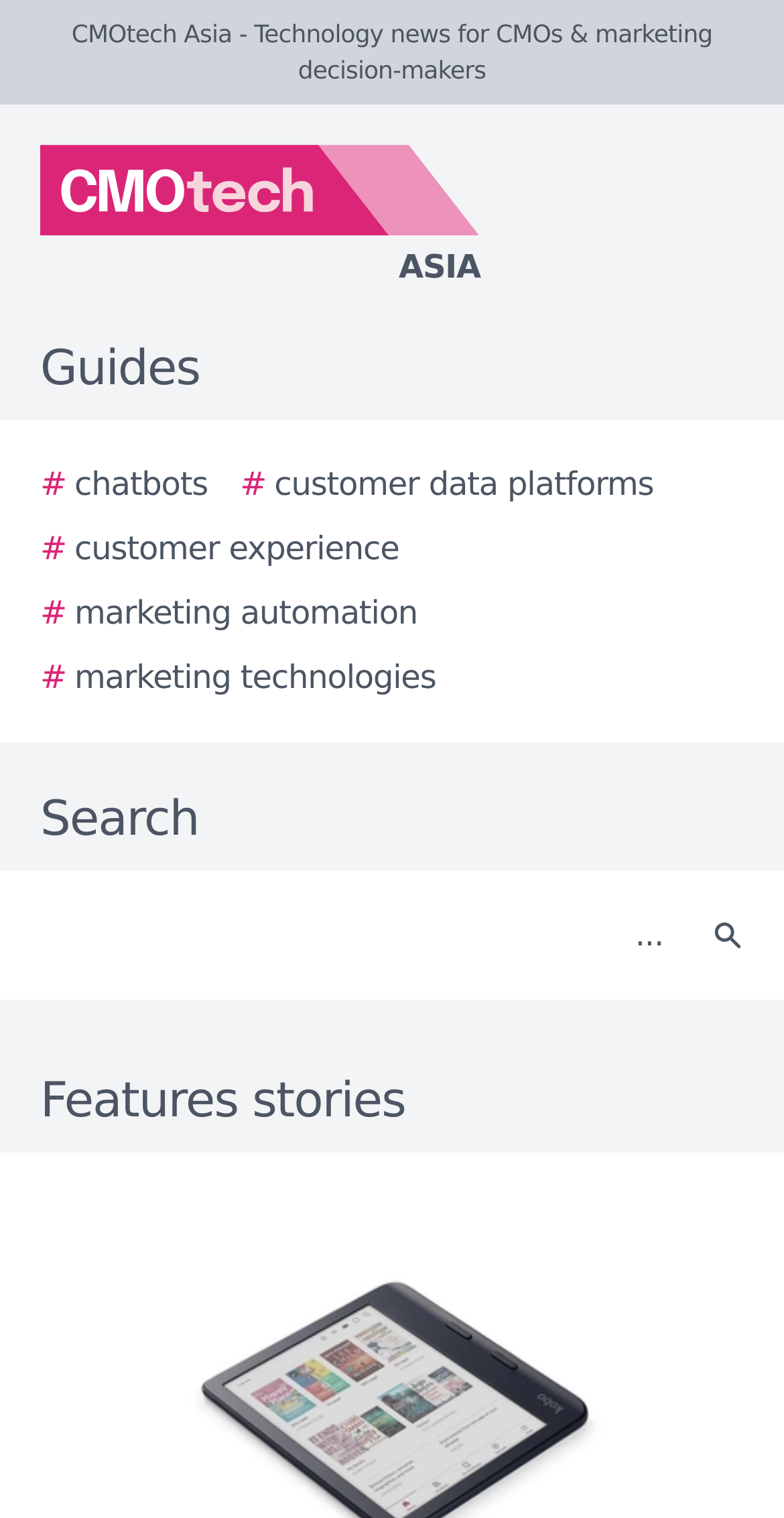Identify the bounding box coordinates of the section to be clicked to complete the task described by the following instruction: "Read features stories". The coordinates should be four float numbers between 0 and 1, formatted as [left, top, right, bottom].

[0.0, 0.701, 1.0, 0.749]